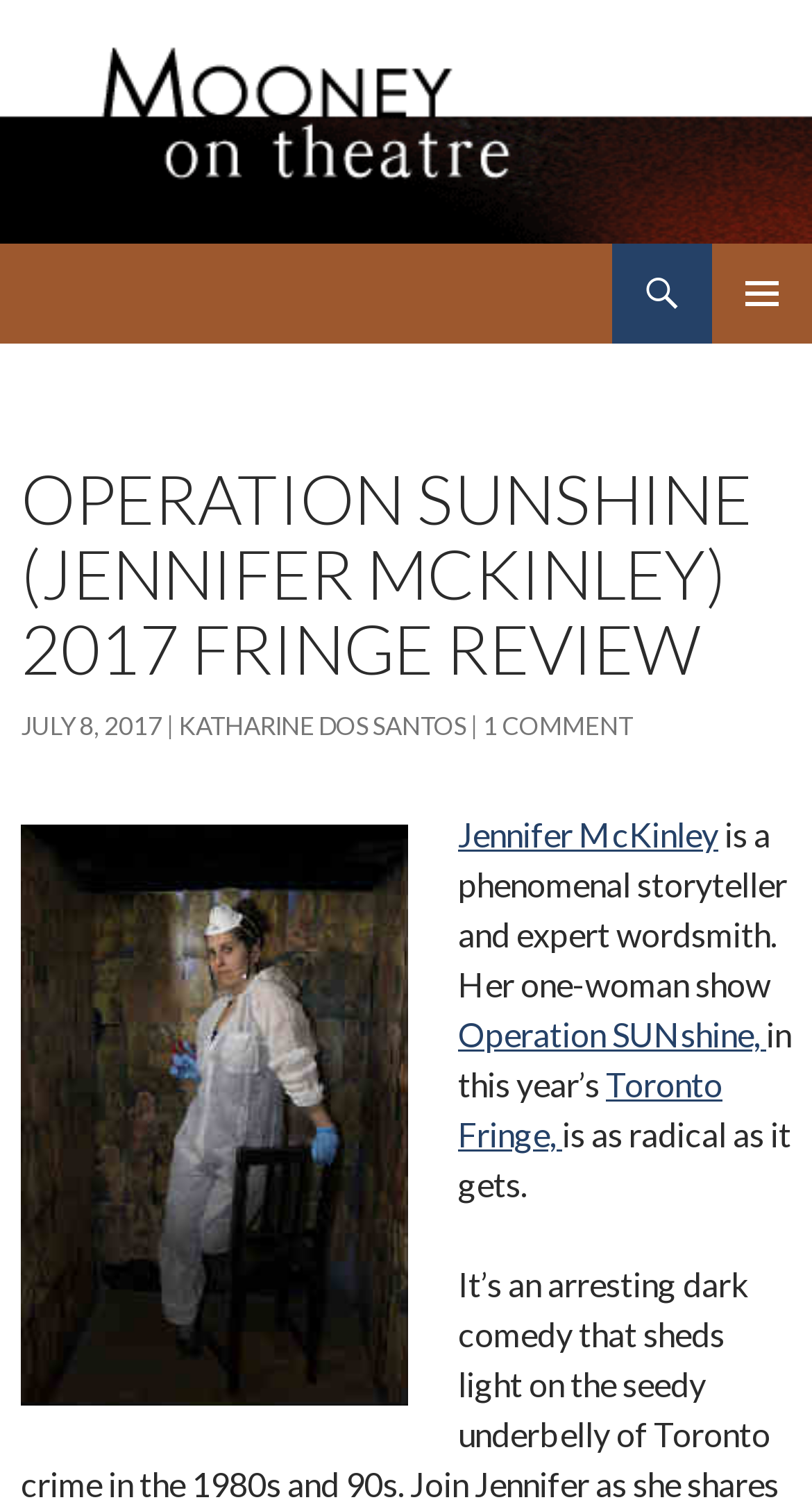Generate a thorough explanation of the webpage's elements.

The webpage is a review of the play "Operation SUNshine" by Jennifer McKinley, performed at the 2017 Fringe Review. At the top left corner, there is a logo of "Mooney on Theatre" accompanied by a link to the website. Next to the logo, there is a heading with the website's name, which is also a link.

On the top right corner, there are three links: "Search", "PRIMARY MENU", and "SKIP TO CONTENT". Below these links, there is a header section that spans the entire width of the page. Within this section, there is a heading that displays the title of the review, "OPERATION SUNSHINE (JENNIFER MCKINLEY) 2017 FRINGE REVIEW".

Below the title, there are three links: "JULY 8, 2017", "KATHARINE DOS SANTOS", and "1 COMMENT". These links are aligned to the left side of the page. Next to these links, there is an image of Jennifer McKinley in her play "Operation SUNshine", which takes up about half of the page's width.

To the right of the image, there is a block of text that describes the play. The text starts with a link to "Jennifer McKinley" and then describes her as a "phenomenal storyteller and expert wordsmith". The text continues to describe the play, mentioning that it is a "one-woman show" and that it is "as radical as it gets". There are also links to "Operation SUNshine" and "Toronto Fringe" within the text.